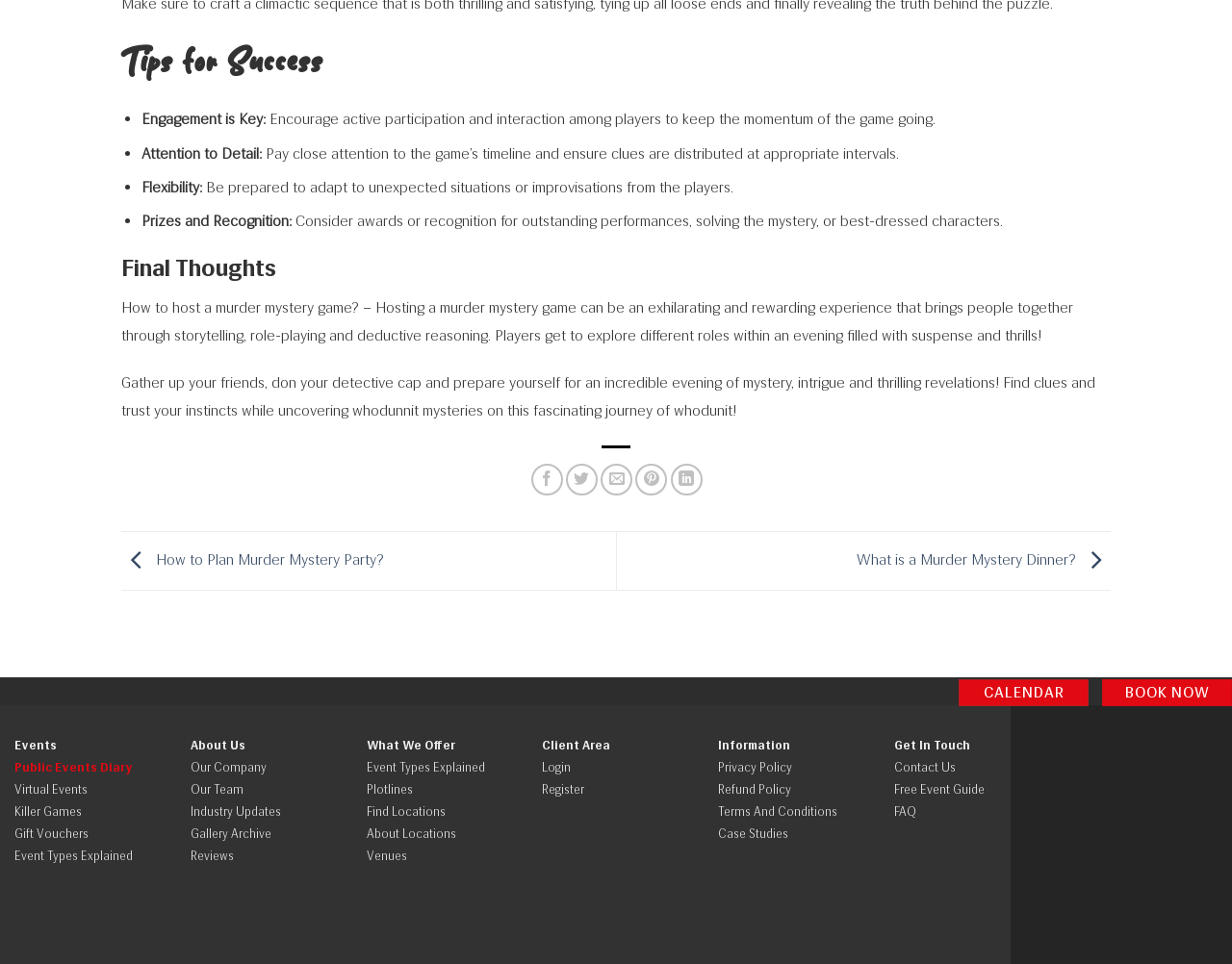Give a succinct answer to this question in a single word or phrase: 
What is the purpose of the 'Prizes and Recognition' tip?

To motivate players